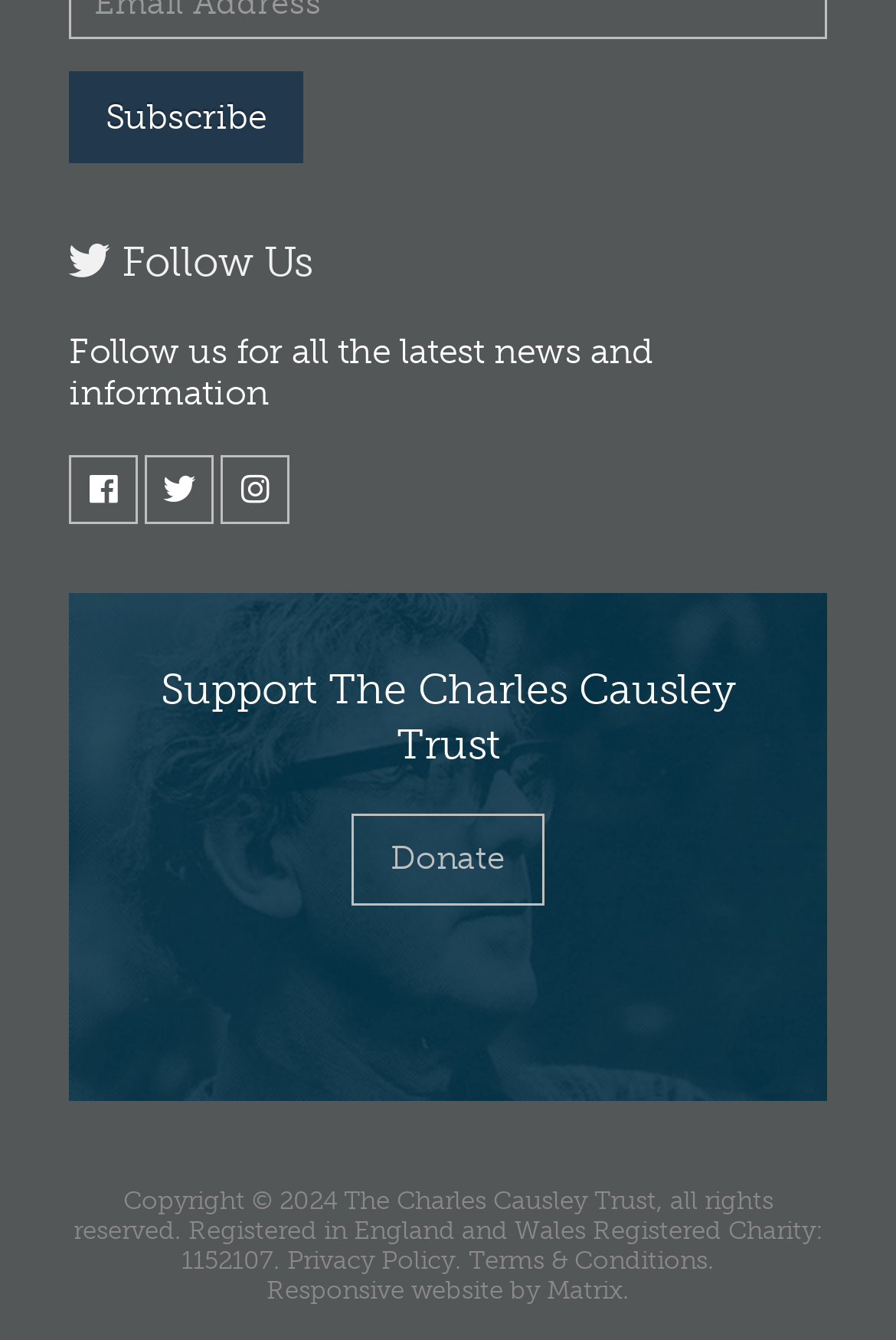Determine the bounding box coordinates for the area you should click to complete the following instruction: "Follow us on social media".

[0.077, 0.34, 0.154, 0.391]